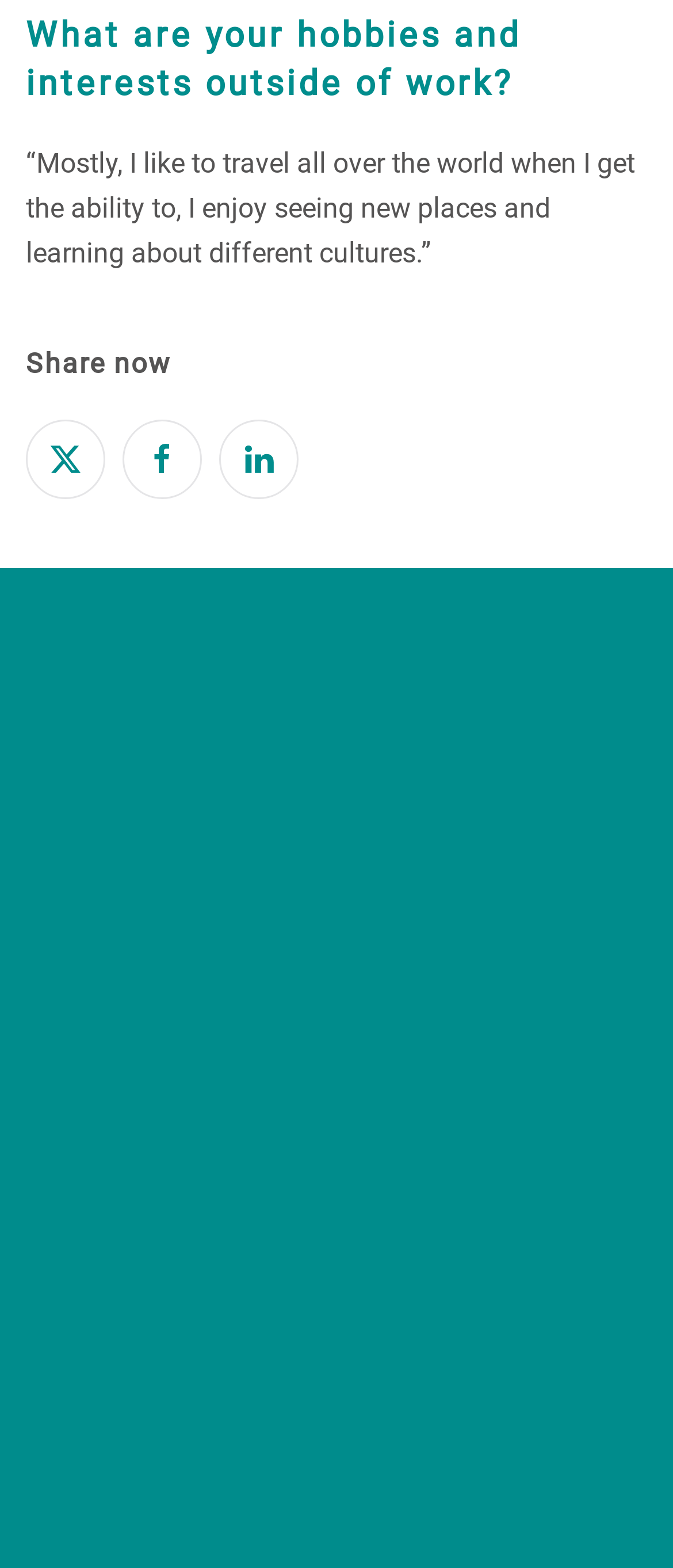What is the email address of the company?
Please give a detailed and thorough answer to the question, covering all relevant points.

I found the email address by looking at the link element with the text 'office@europeangeophysical.com' which is located at the coordinates [0.038, 0.571, 0.962, 0.6].